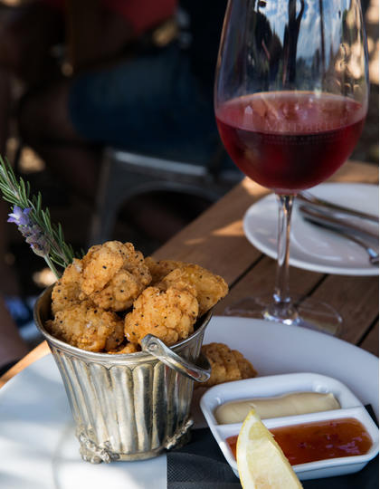What is the material of the bucket?
Refer to the screenshot and respond with a concise word or phrase.

Vintage